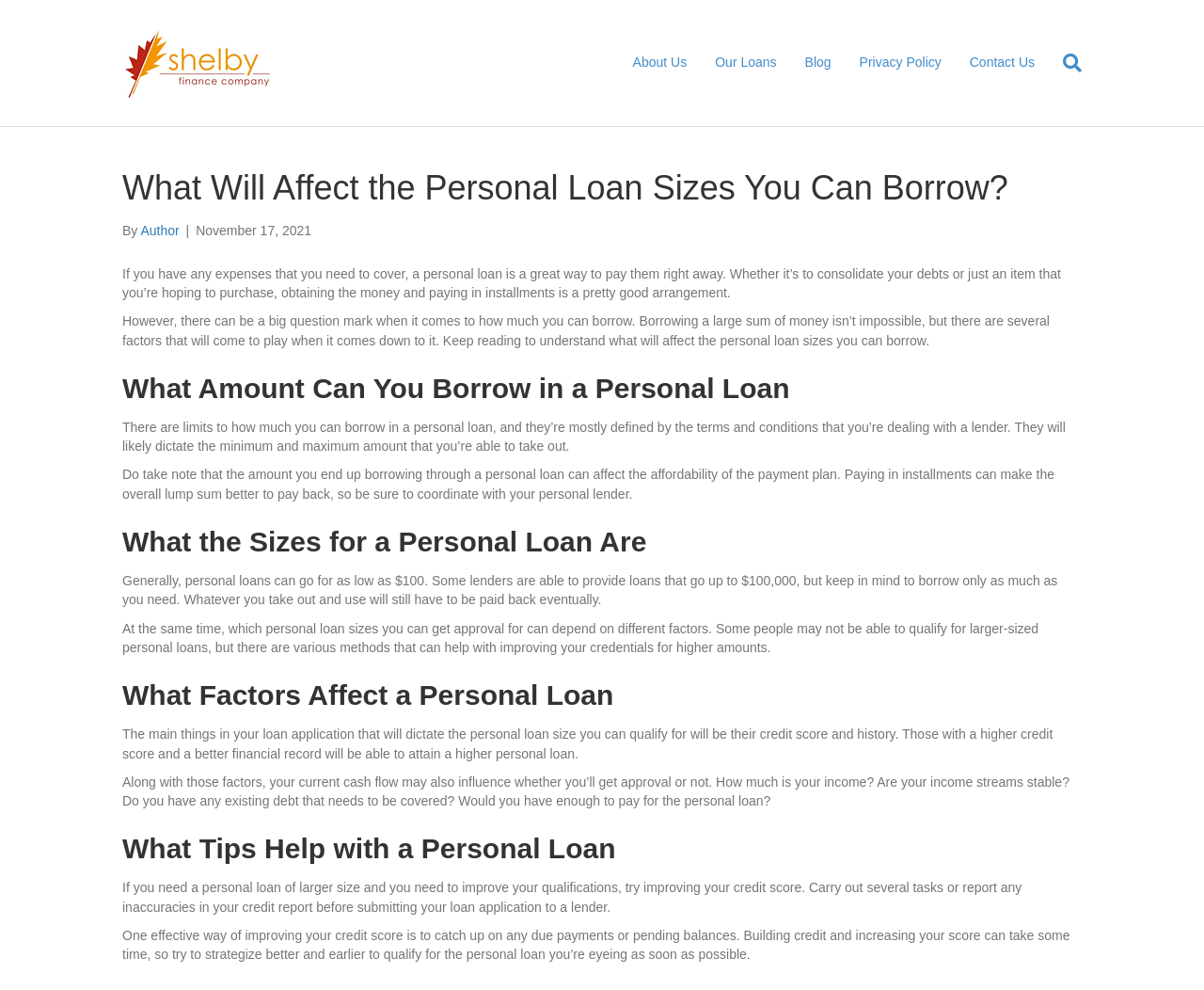What is the minimum amount for a personal loan?
Provide a concise answer using a single word or phrase based on the image.

$100